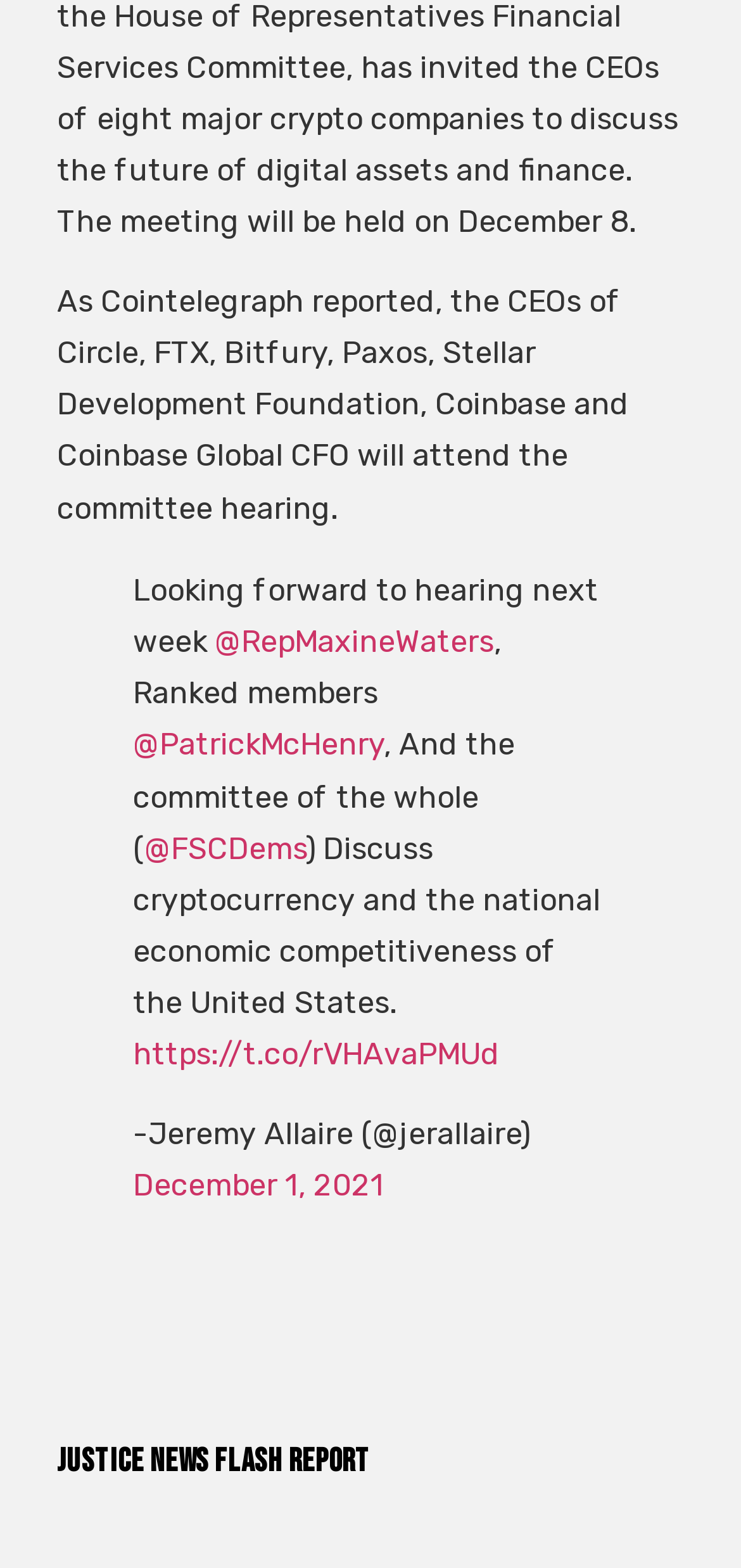What is the topic of the committee hearing?
Please respond to the question with as much detail as possible.

The topic of the committee hearing can be inferred from the text 'Discuss cryptocurrency and the national economic competitiveness of the United States.' which is part of the blockquote element.